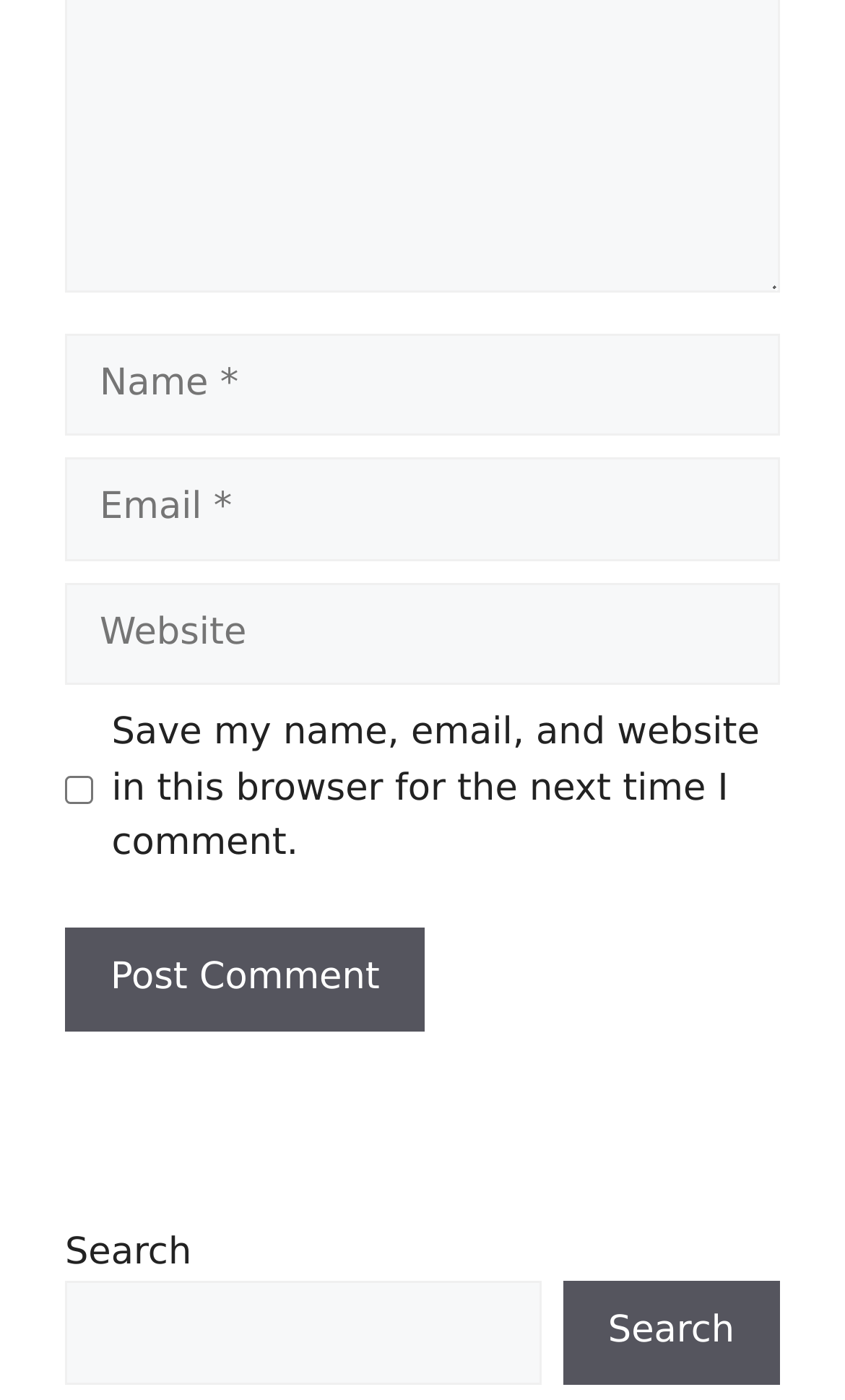Reply to the question with a brief word or phrase: How many fields are required to be filled in?

Two